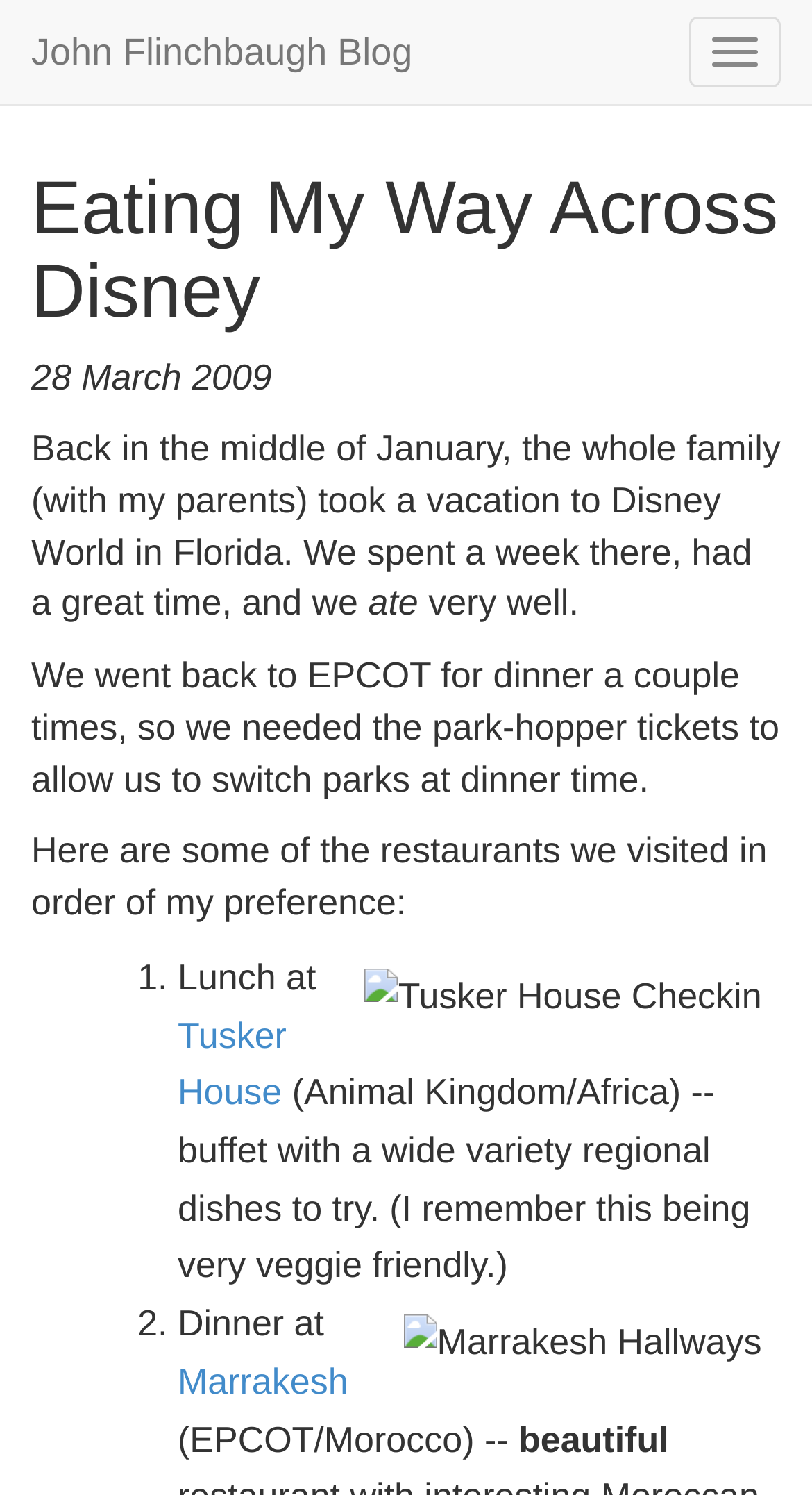Using the element description provided, determine the bounding box coordinates in the format (top-left x, top-left y, bottom-right x, bottom-right y). Ensure that all values are floating point numbers between 0 and 1. Element description: Marrakesh

[0.219, 0.91, 0.429, 0.938]